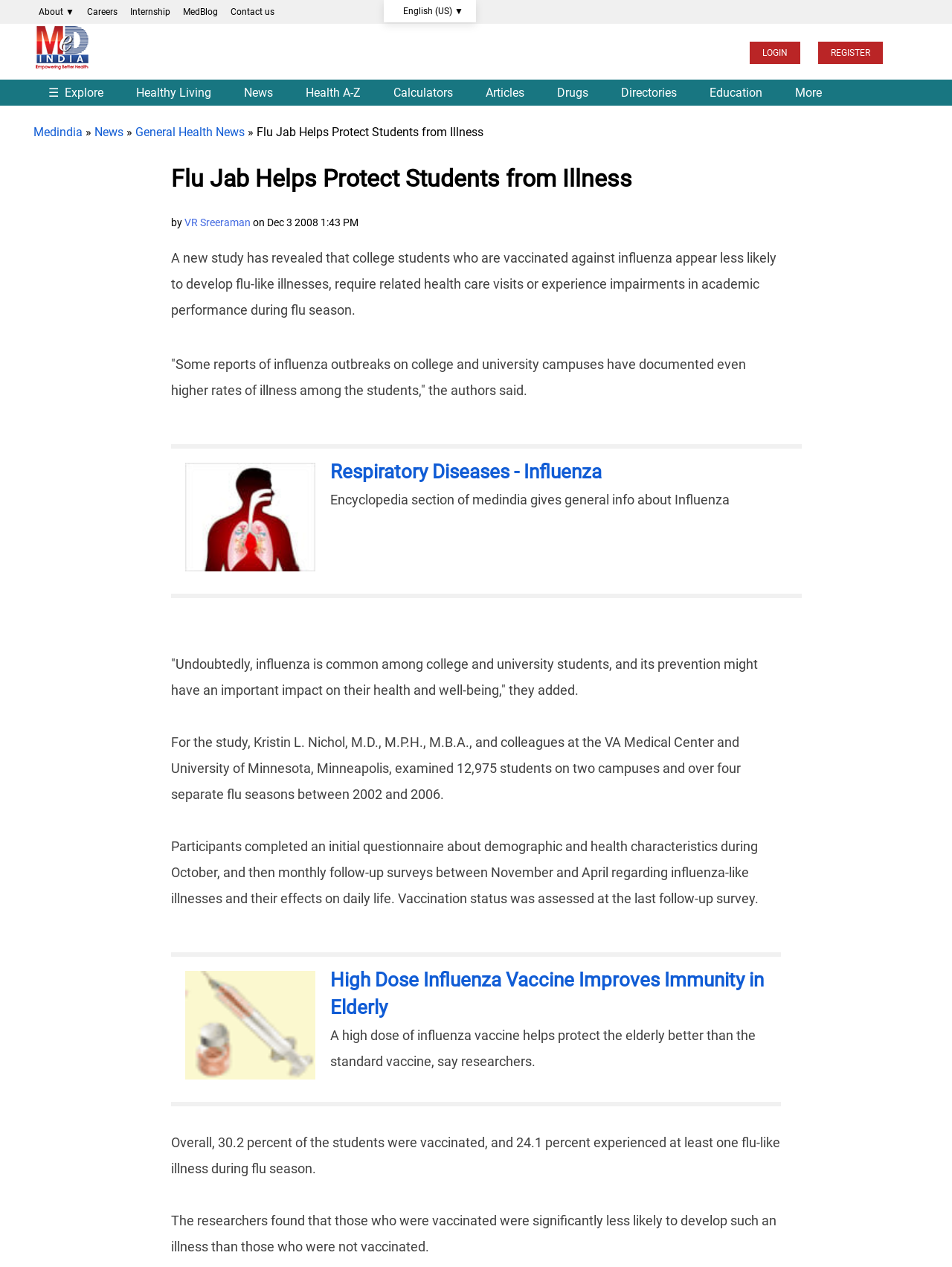Indicate the bounding box coordinates of the clickable region to achieve the following instruction: "Explore News."

[0.241, 0.061, 0.302, 0.085]